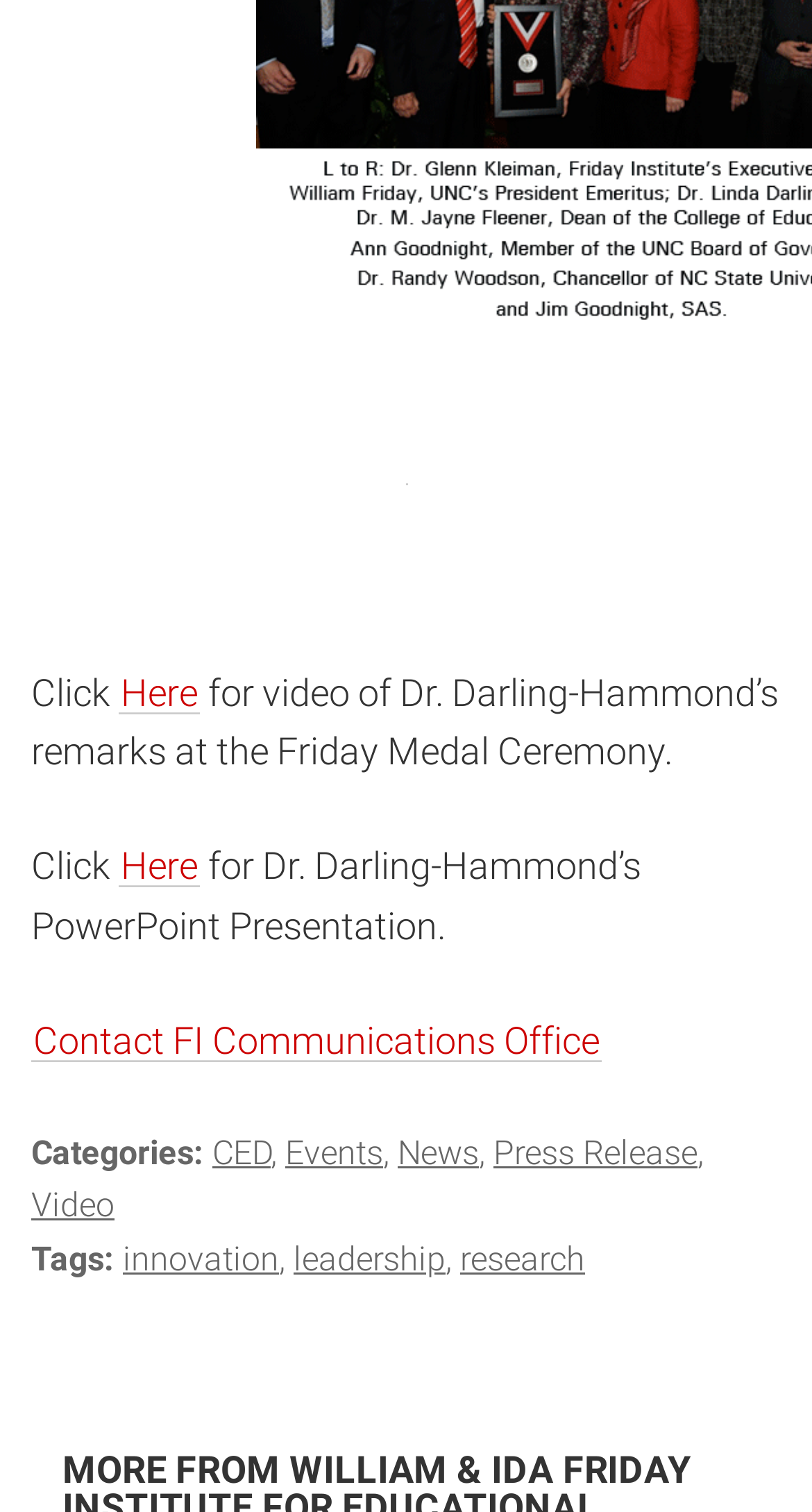What is the topic of Dr. Darling-Hammond's remarks?
Provide an in-depth answer to the question, covering all aspects.

The topic of Dr. Darling-Hammond's remarks can be inferred from the text 'for video of Dr. Darling-Hammond’s remarks at the Friday Medal Ceremony.' which suggests that the remarks were made during the Friday Medal Ceremony.